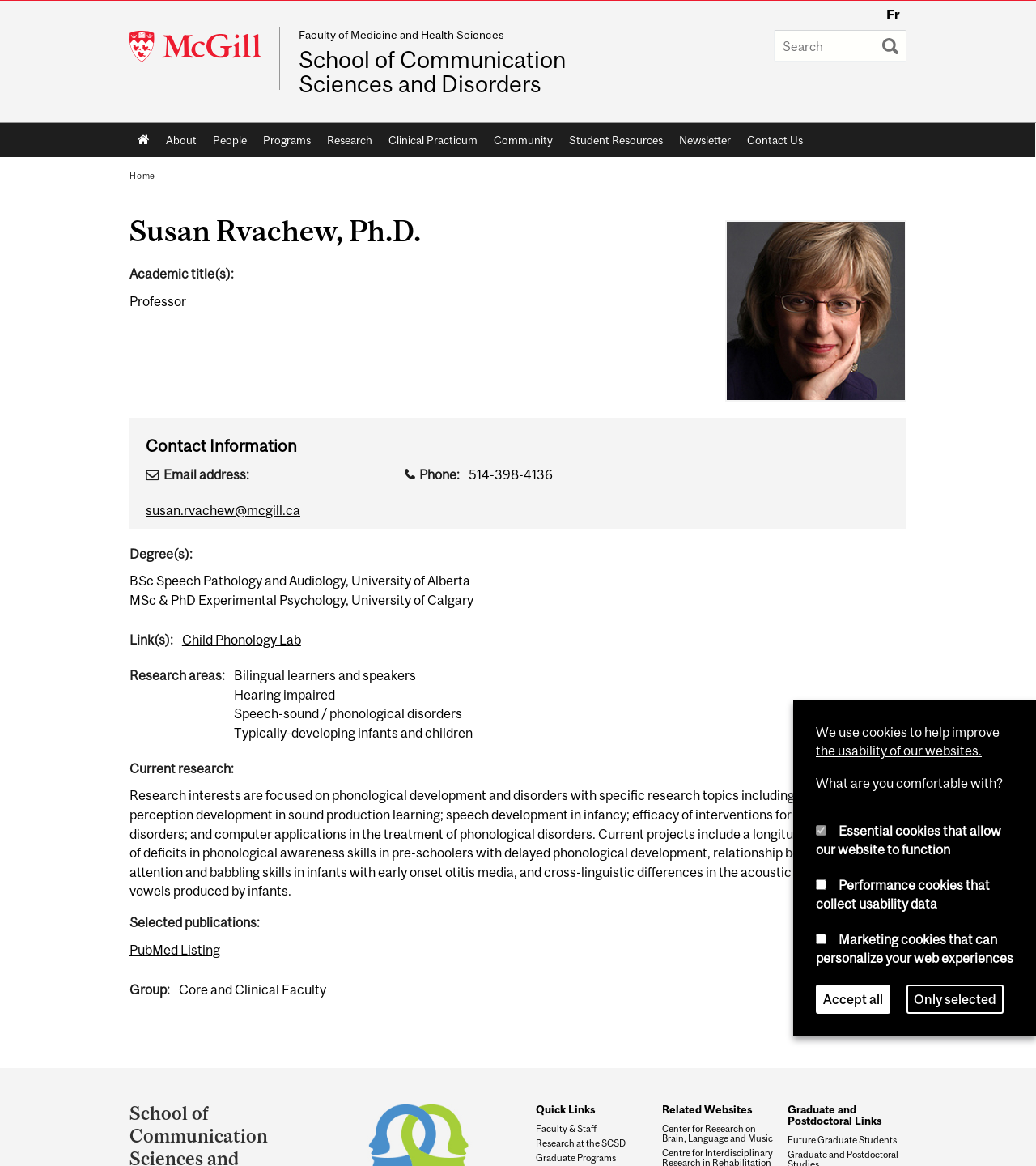Show the bounding box coordinates of the element that should be clicked to complete the task: "View the PubMed Listing".

[0.125, 0.808, 0.212, 0.821]